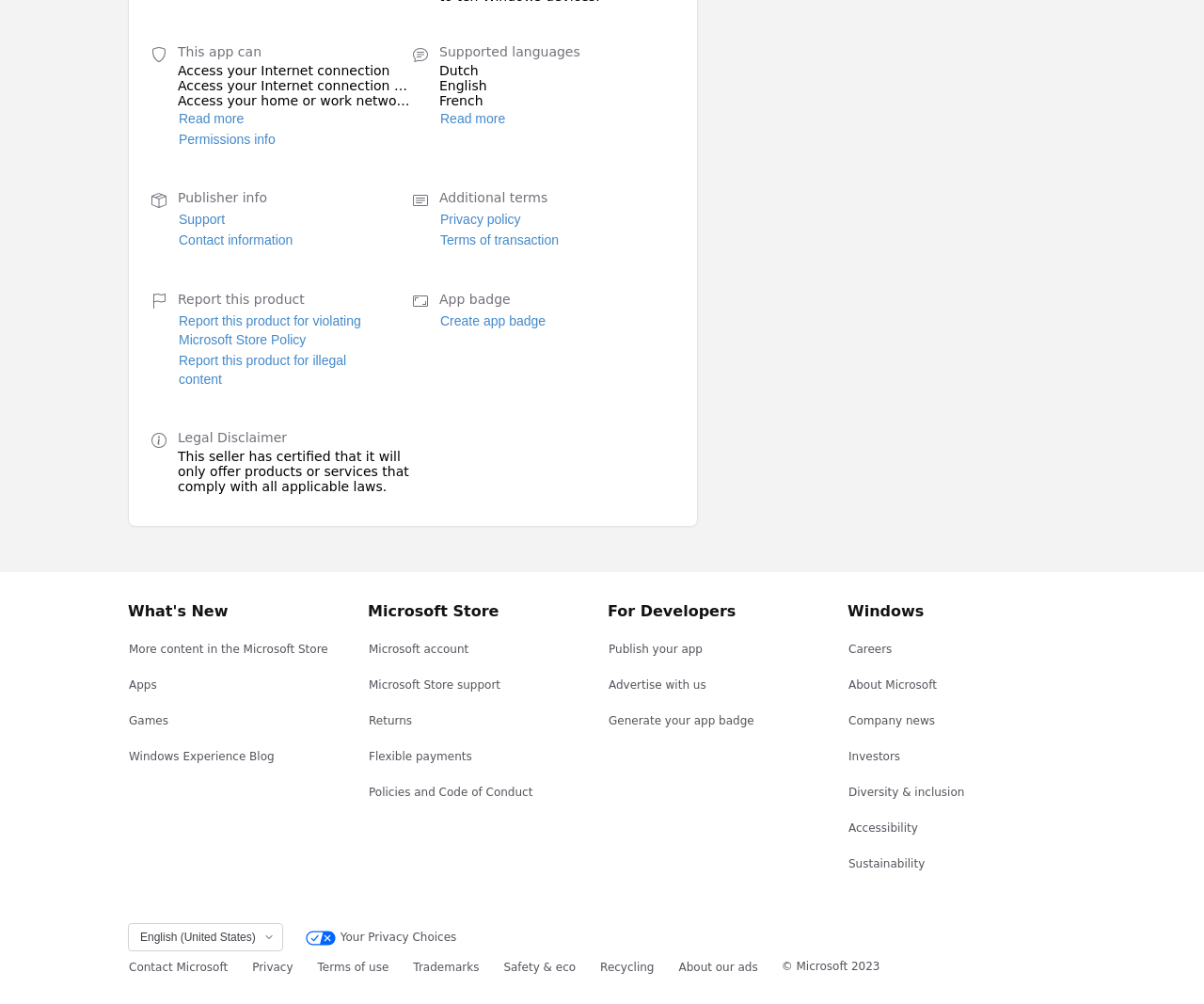Please locate the bounding box coordinates of the element that needs to be clicked to achieve the following instruction: "Report this product for violating Microsoft Store Policy". The coordinates should be four float numbers between 0 and 1, i.e., [left, top, right, bottom].

[0.148, 0.309, 0.305, 0.348]